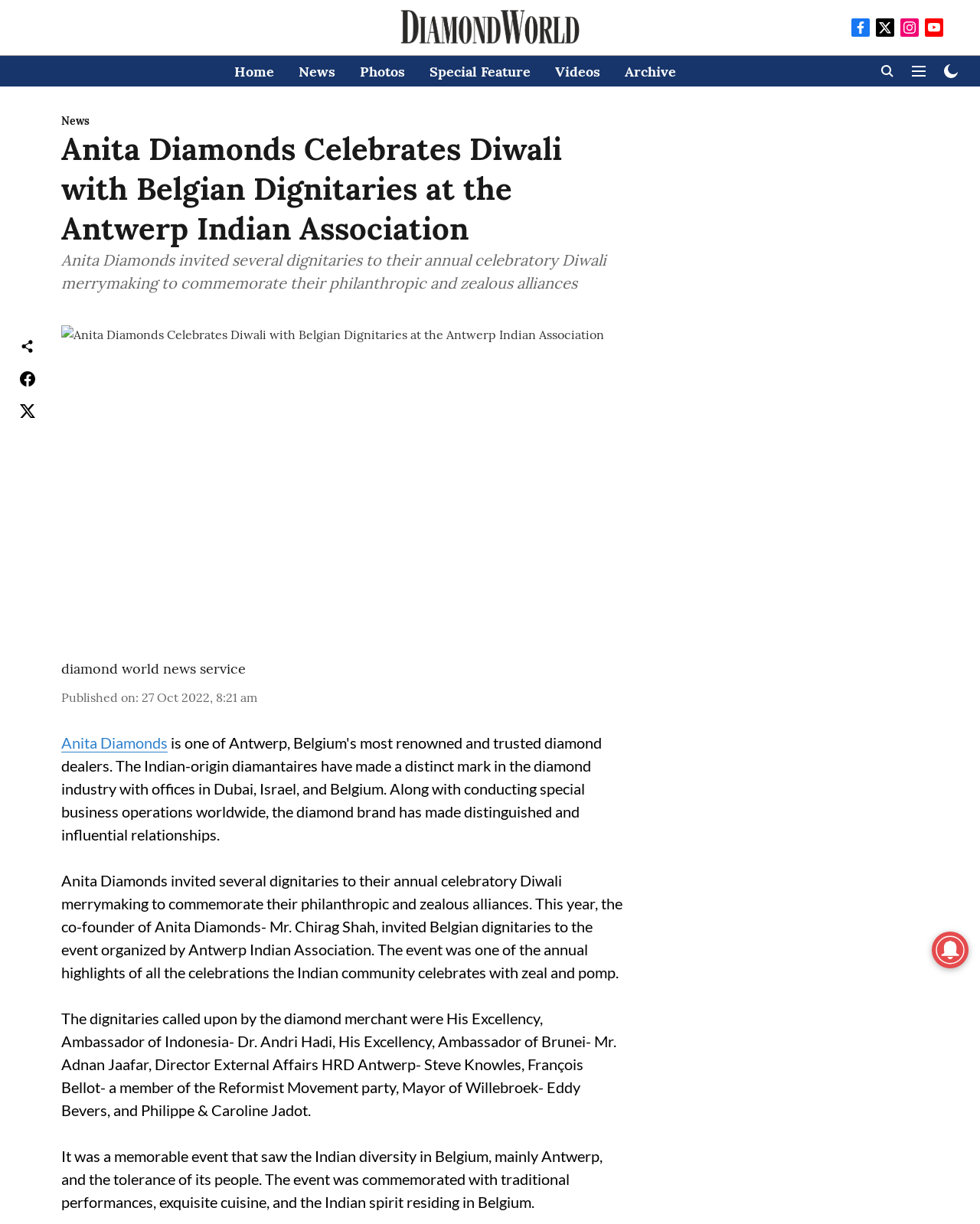What is the name of the event celebrated by Anita Diamonds?
Look at the screenshot and give a one-word or phrase answer.

Diwali